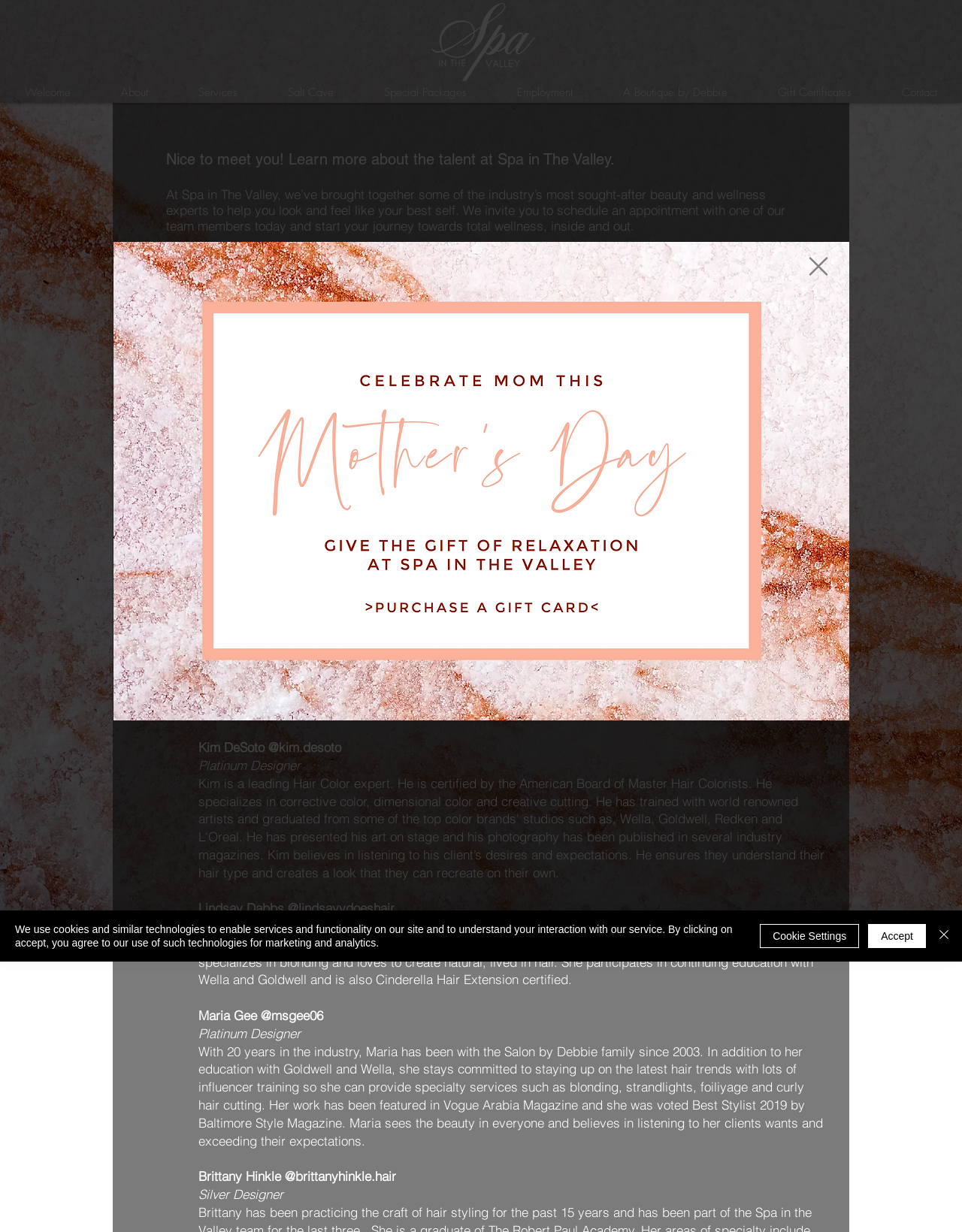What services does Spa in The Valley offer?
We need a detailed and exhaustive answer to the question. Please elaborate.

I found these services by looking at the links on the webpage, which include 'HAIR CARE', 'NAIL CARE', 'SKIN CARE', and 'MASSAGE THERAPY'. These links are likely to represent the services offered by Spa in The Valley.